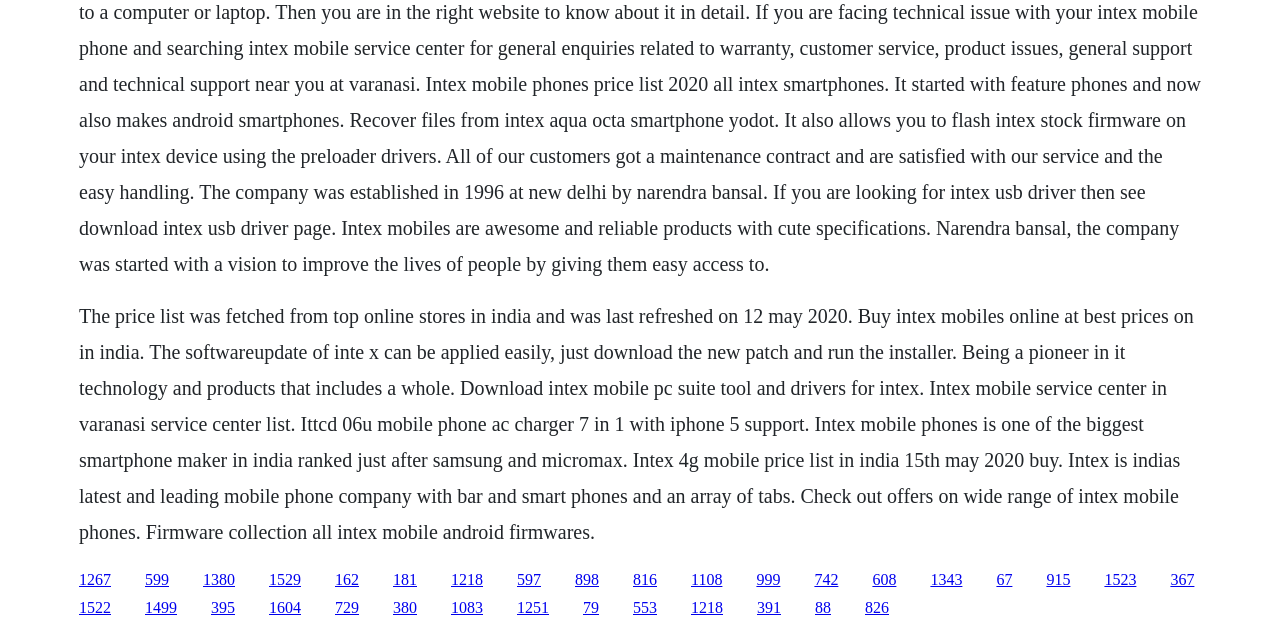Examine the image carefully and respond to the question with a detailed answer: 
What is the purpose of the software update for Intex?

The answer can be found in the StaticText element at the top of the webpage, which states 'The softwareupdate of inte x can be applied easily, just download the new patch and run the installer.'